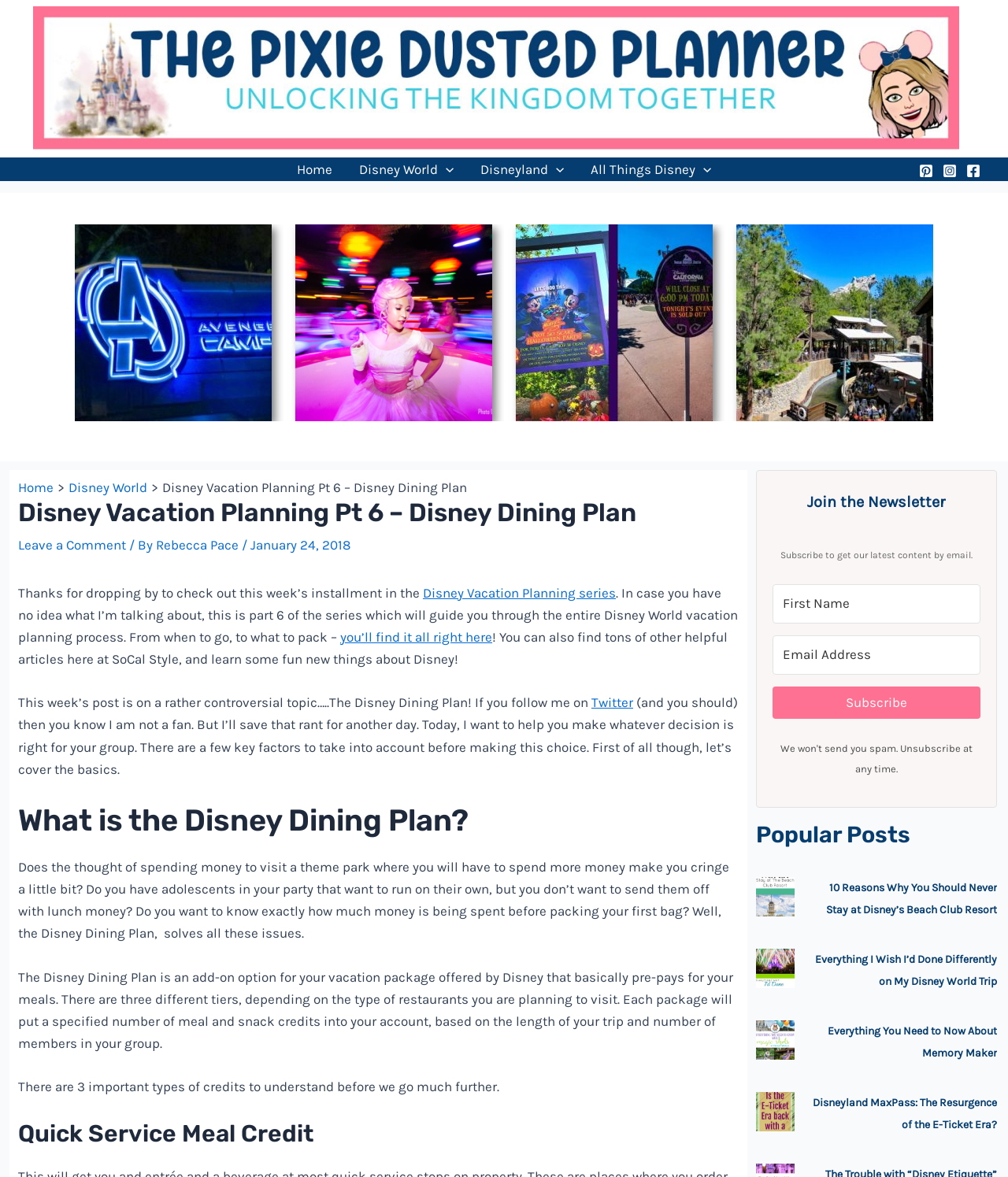Identify and provide the bounding box coordinates of the UI element described: "Home". The coordinates should be formatted as [left, top, right, bottom], with each number being a float between 0 and 1.

[0.018, 0.424, 0.053, 0.438]